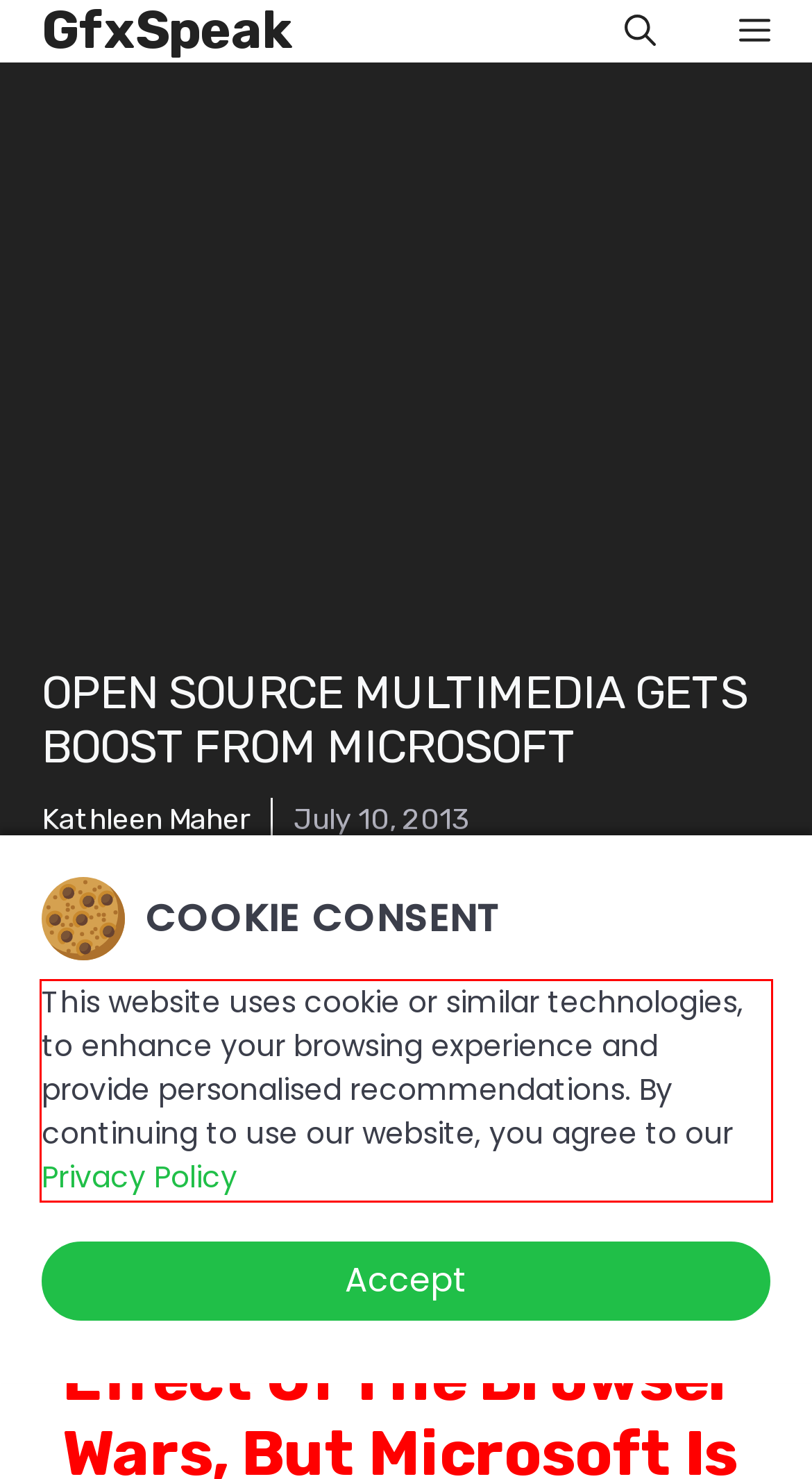Given a webpage screenshot with a red bounding box, perform OCR to read and deliver the text enclosed by the red bounding box.

This website uses cookie or similar technologies, to enhance your browsing experience and provide personalised recommendations. By continuing to use our website, you agree to our Privacy Policy